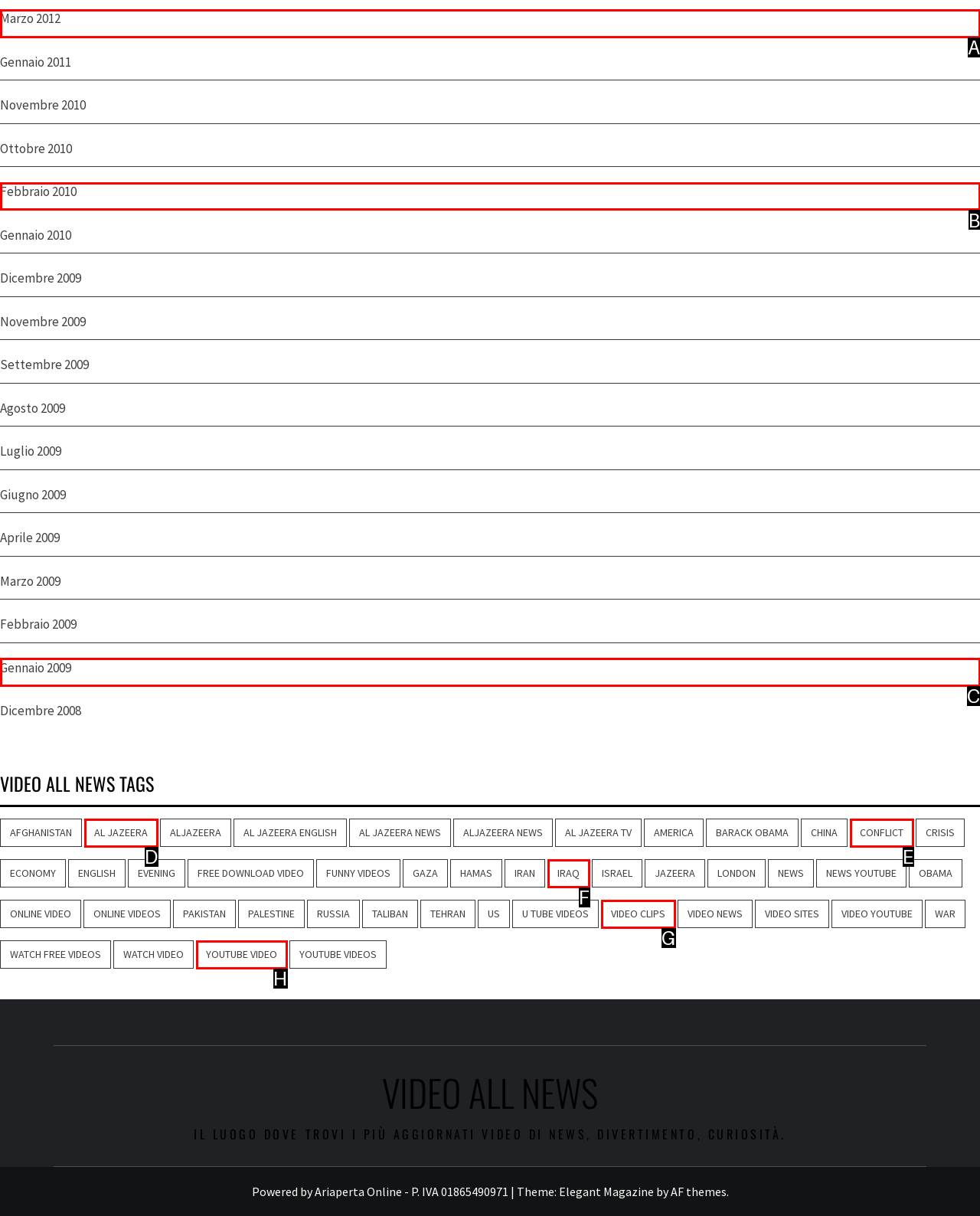Identify which HTML element to click to fulfill the following task: Click on the 'Marzo 2012' link. Provide your response using the letter of the correct choice.

A